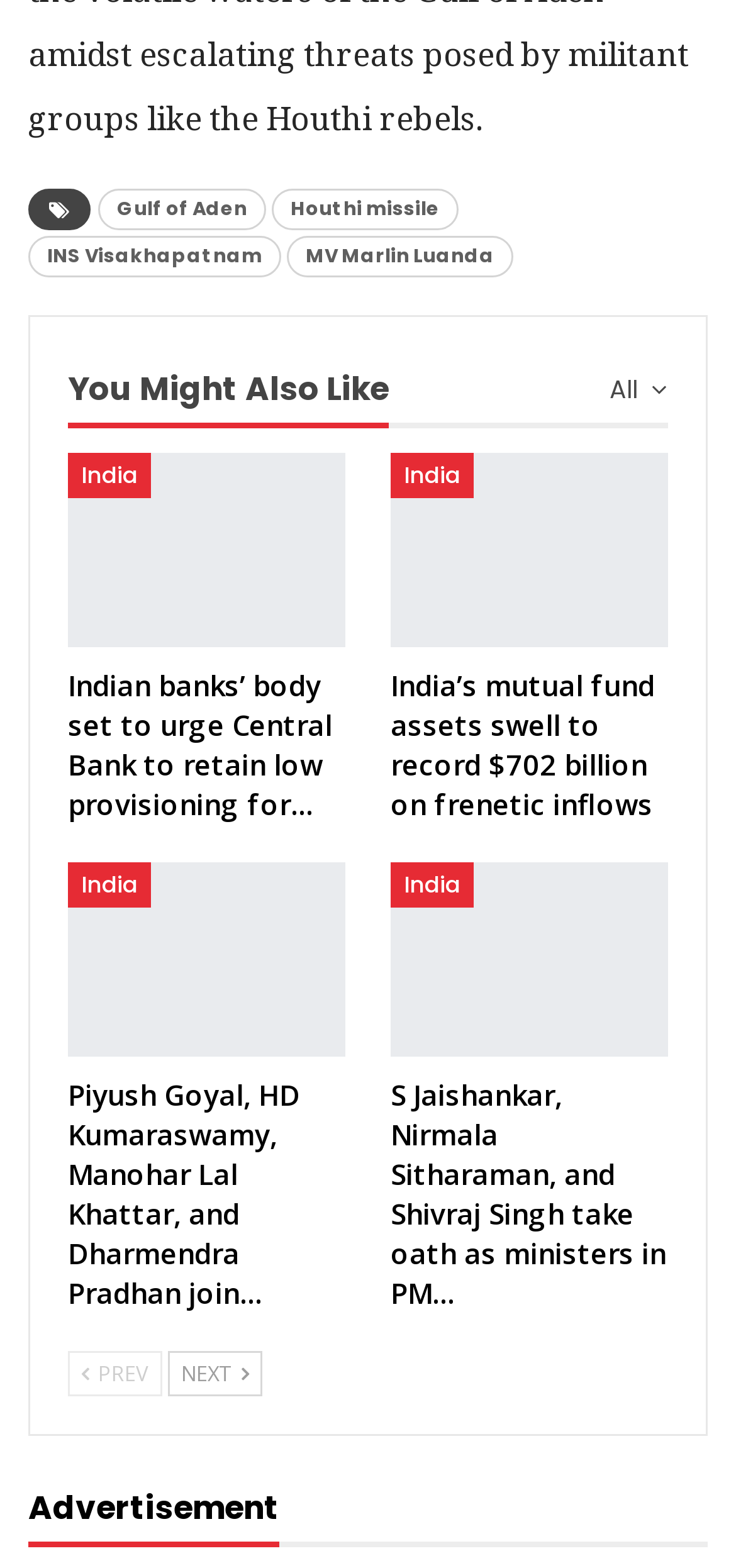How many times does the text 'India' appear on the webpage?
Based on the screenshot, provide a one-word or short-phrase response.

3